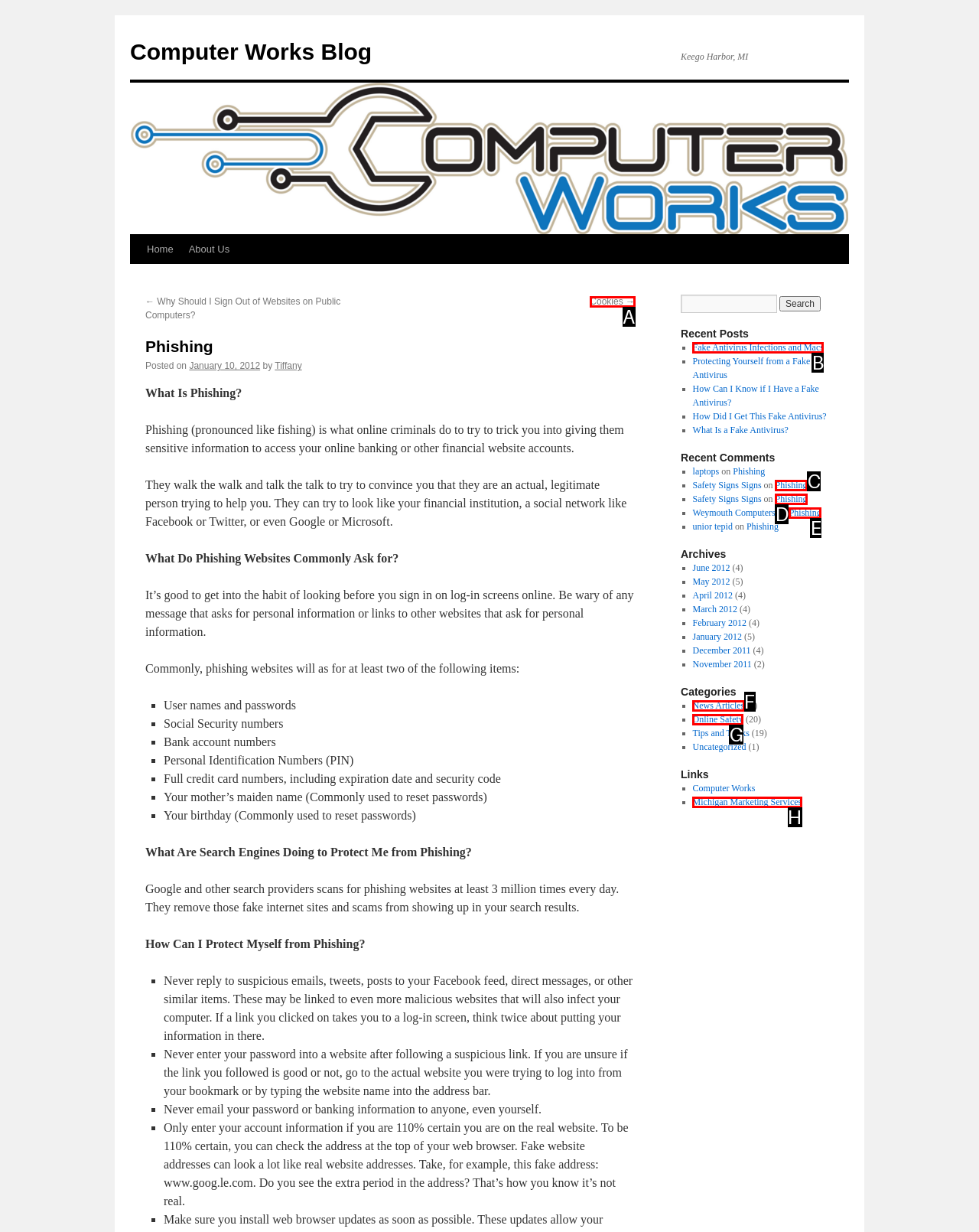From the choices given, find the HTML element that matches this description: Fake Antivirus Infections and Macs. Answer with the letter of the selected option directly.

B